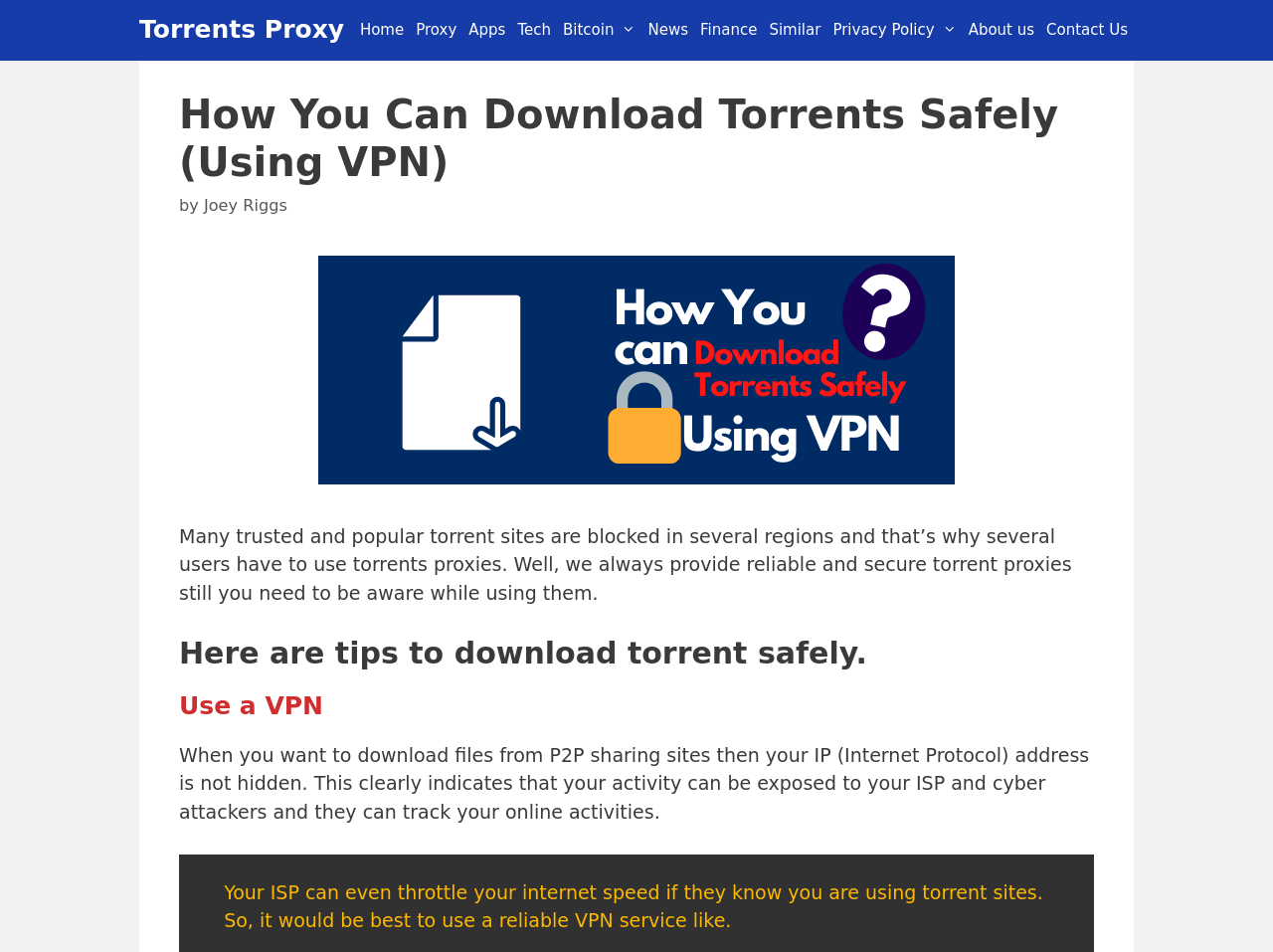Determine the bounding box coordinates for the region that must be clicked to execute the following instruction: "Go to the Home page".

[0.278, 0.016, 0.322, 0.047]